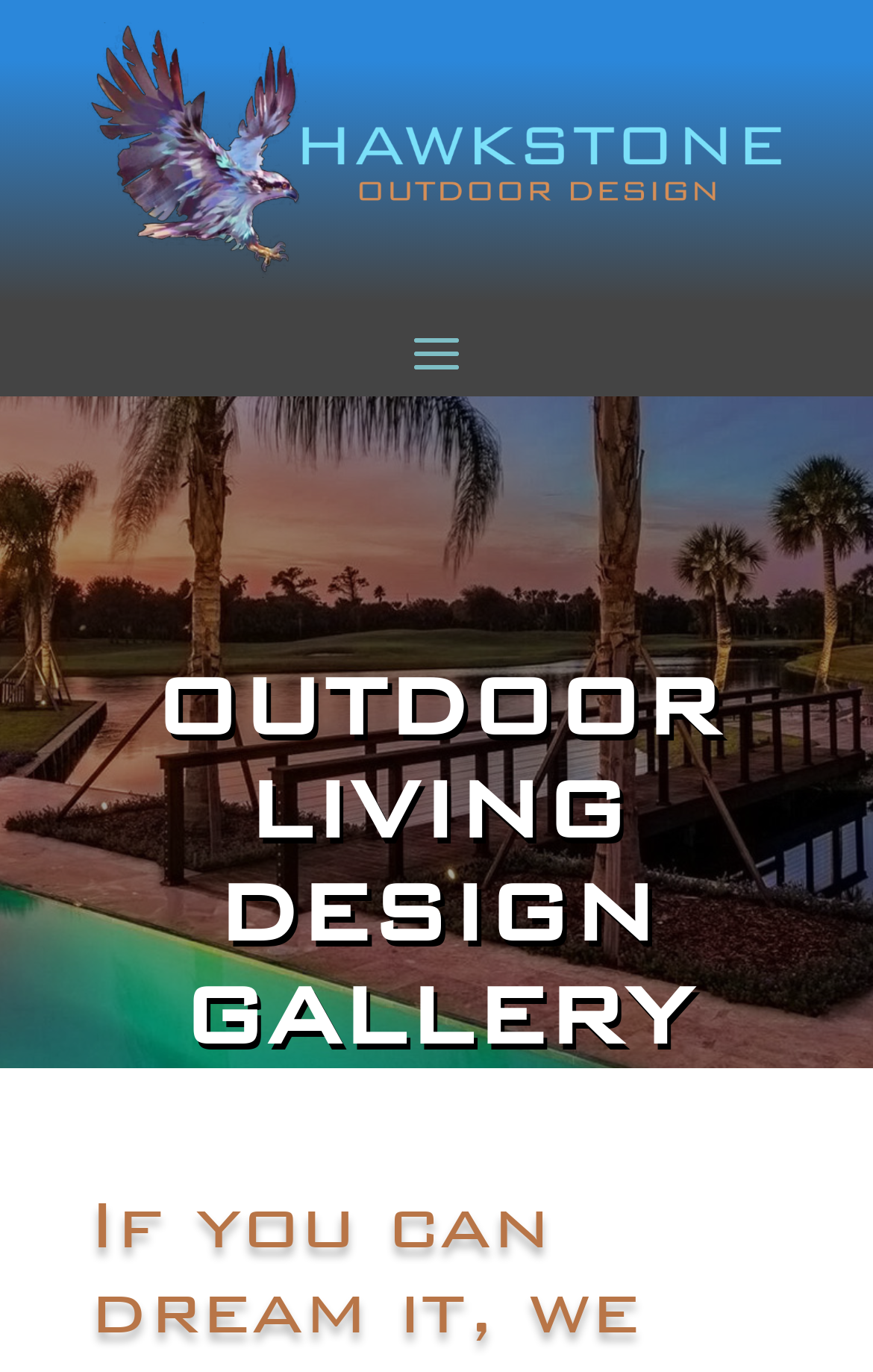Identify and provide the text content of the webpage's primary headline.

OUTDOOR LIVING DESIGN GALLERY